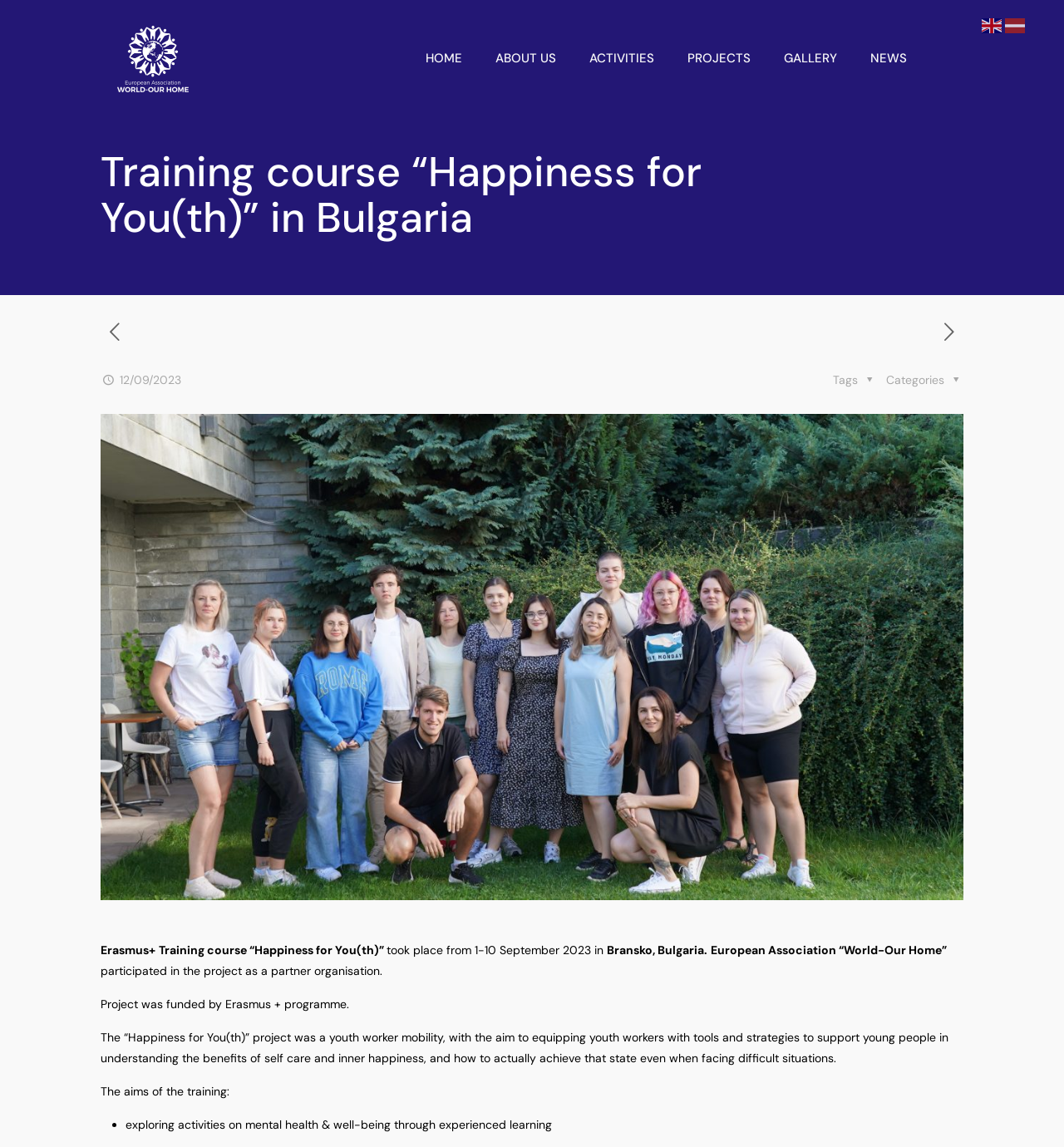Respond with a single word or phrase to the following question:
How many languages are available on the webpage?

2